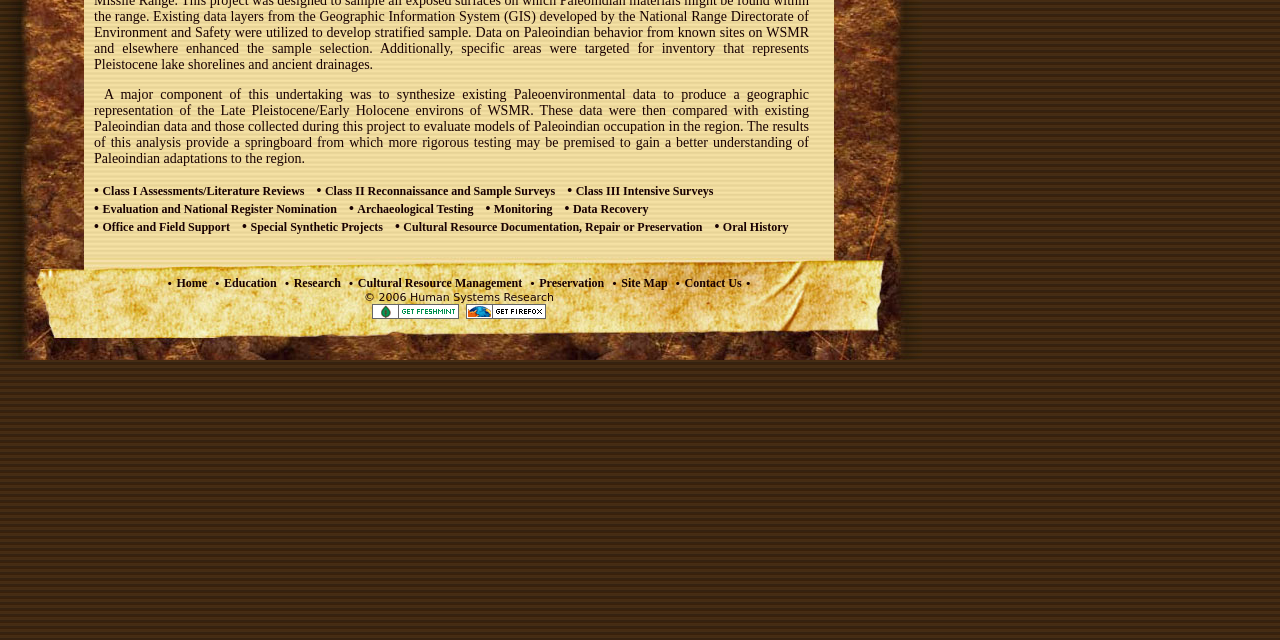Find the bounding box of the element with the following description: "Oral History". The coordinates must be four float numbers between 0 and 1, formatted as [left, top, right, bottom].

[0.565, 0.344, 0.616, 0.366]